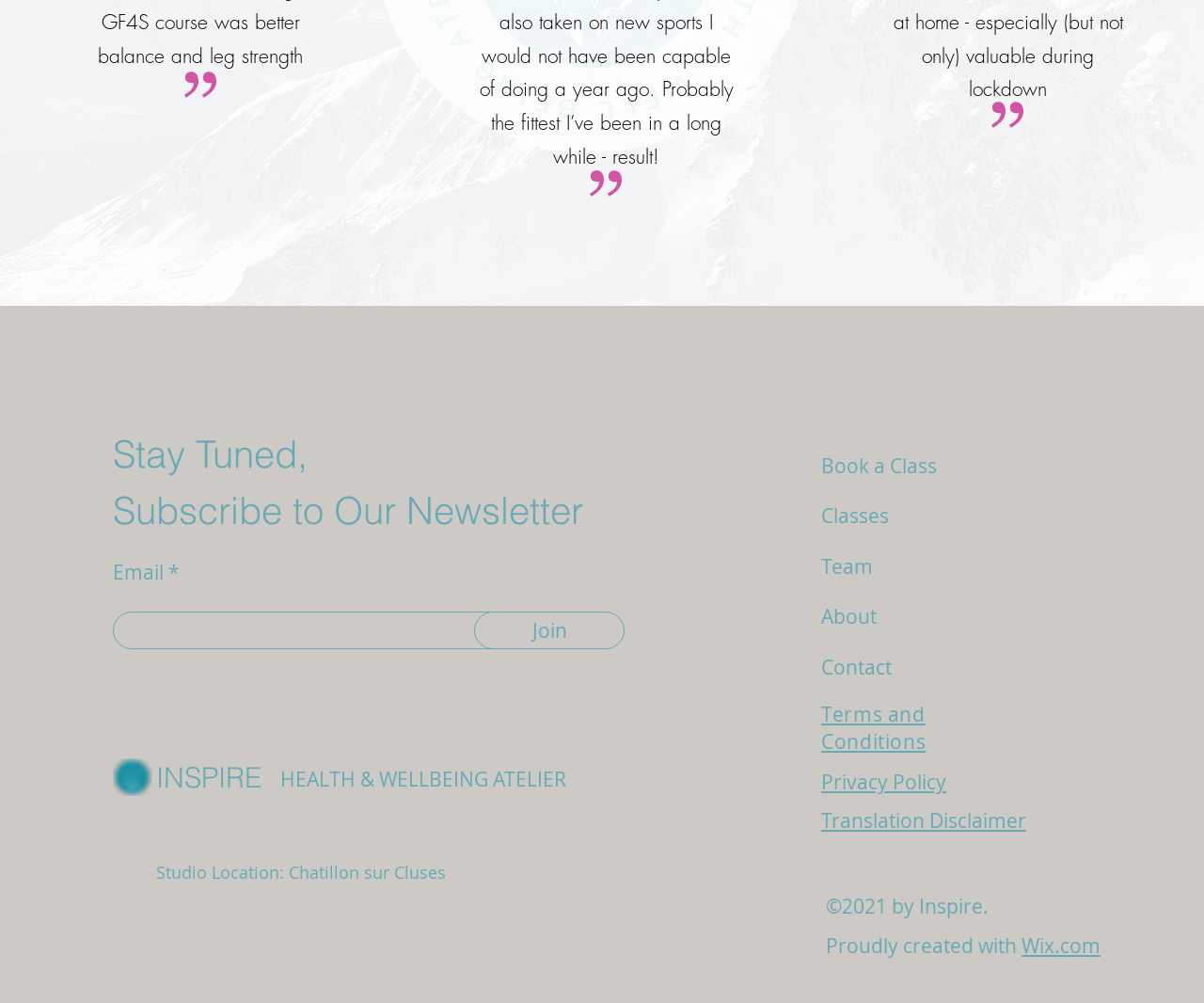Can you show the bounding box coordinates of the region to click on to complete the task described in the instruction: "Visit the INSPIRE page"?

[0.13, 0.758, 0.217, 0.793]